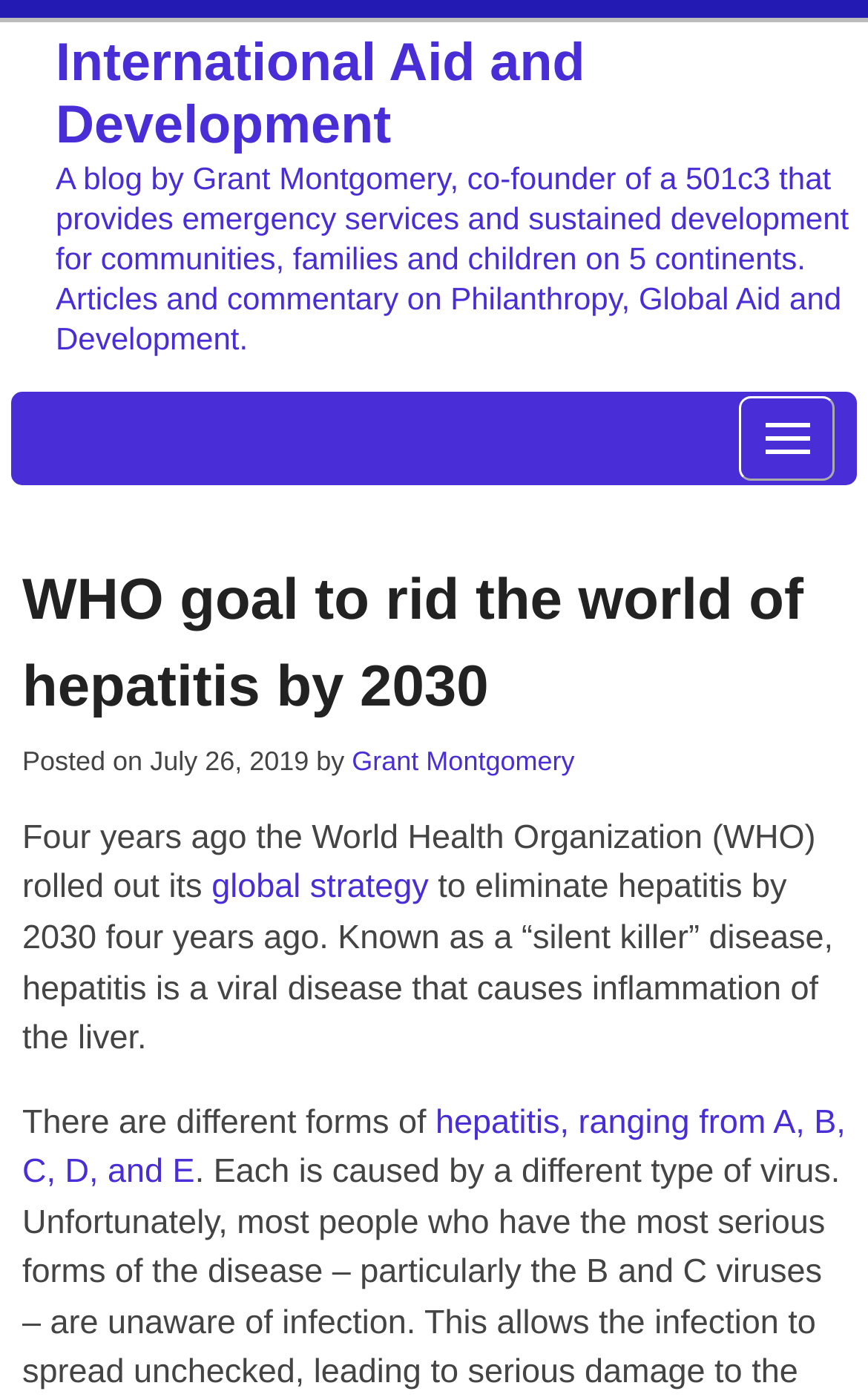Write an extensive caption that covers every aspect of the webpage.

This webpage is a blog post titled "WHO goal to rid the world of hepatitis by 2030 : International Aid and Development". At the top left, there is a link to "International Aid and Development". Below it, a brief introduction to the blog's author, Grant Montgomery, is provided. 

To the top right, a "Menu" button is located, accompanied by a small icon. 

The main content of the blog post starts with a heading "WHO goal to rid the world of hepatitis by 2030", which is followed by a link to the same title. The posting date, "July 26, 2019", and the author's name, "Grant Montgomery", are displayed below the heading. 

The blog post itself is a lengthy article discussing the World Health Organization's goal to eliminate hepatitis by 2030. The text is divided into several paragraphs, with links to relevant terms such as "global strategy" and "hepatitis, ranging from A, B, C, D, and E" scattered throughout the article.